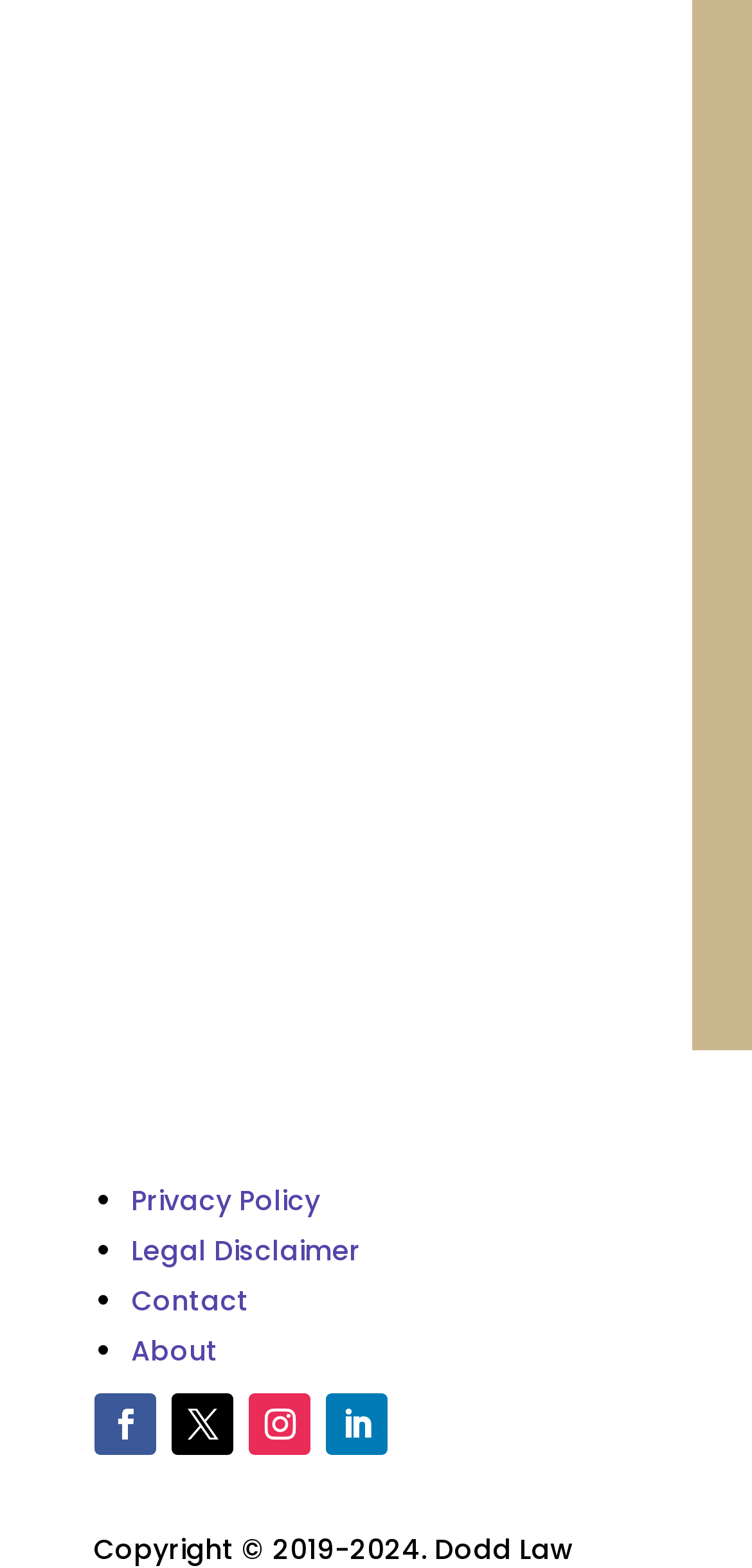Specify the bounding box coordinates for the region that must be clicked to perform the given instruction: "Share on social media".

[0.127, 0.889, 0.209, 0.928]